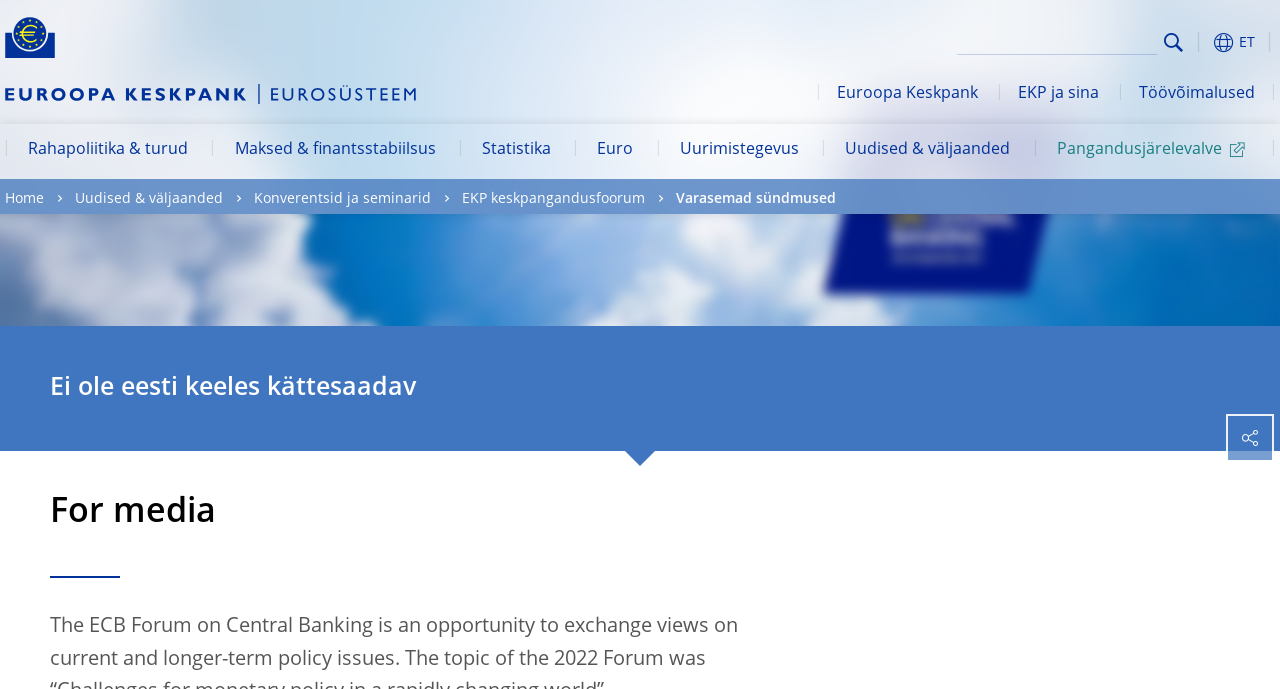Please specify the bounding box coordinates of the region to click in order to perform the following instruction: "Search for something".

[0.056, 0.036, 0.93, 0.087]